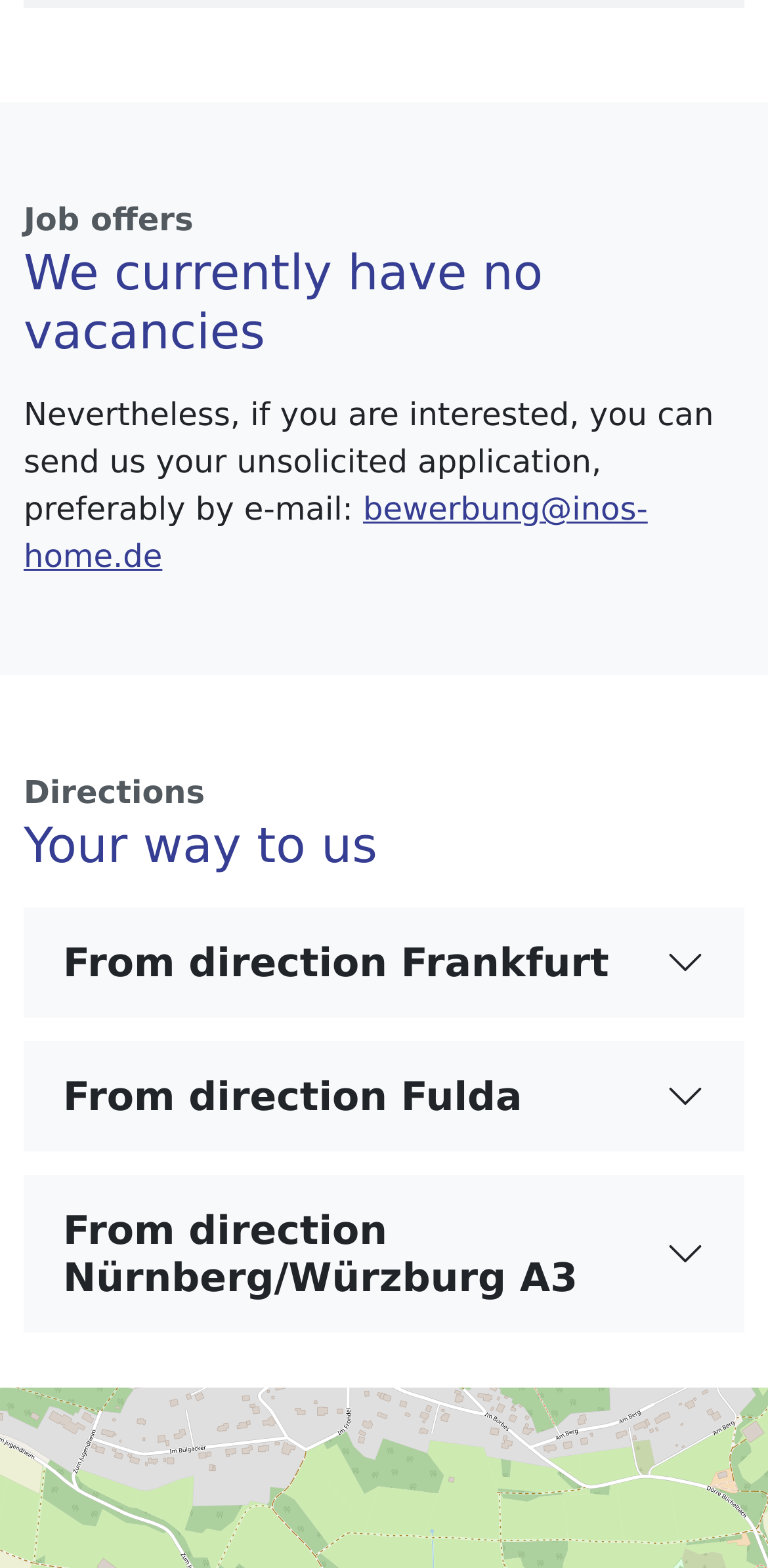Examine the image and give a thorough answer to the following question:
What is the purpose of the buttons on the directions section?

The buttons on the directions section, labeled as 'From direction Frankfurt', 'From direction Fulda', and 'From direction Nürnberg/Würzburg A3', are used to collapse or expand the corresponding sections, allowing users to show or hide the detailed directions.